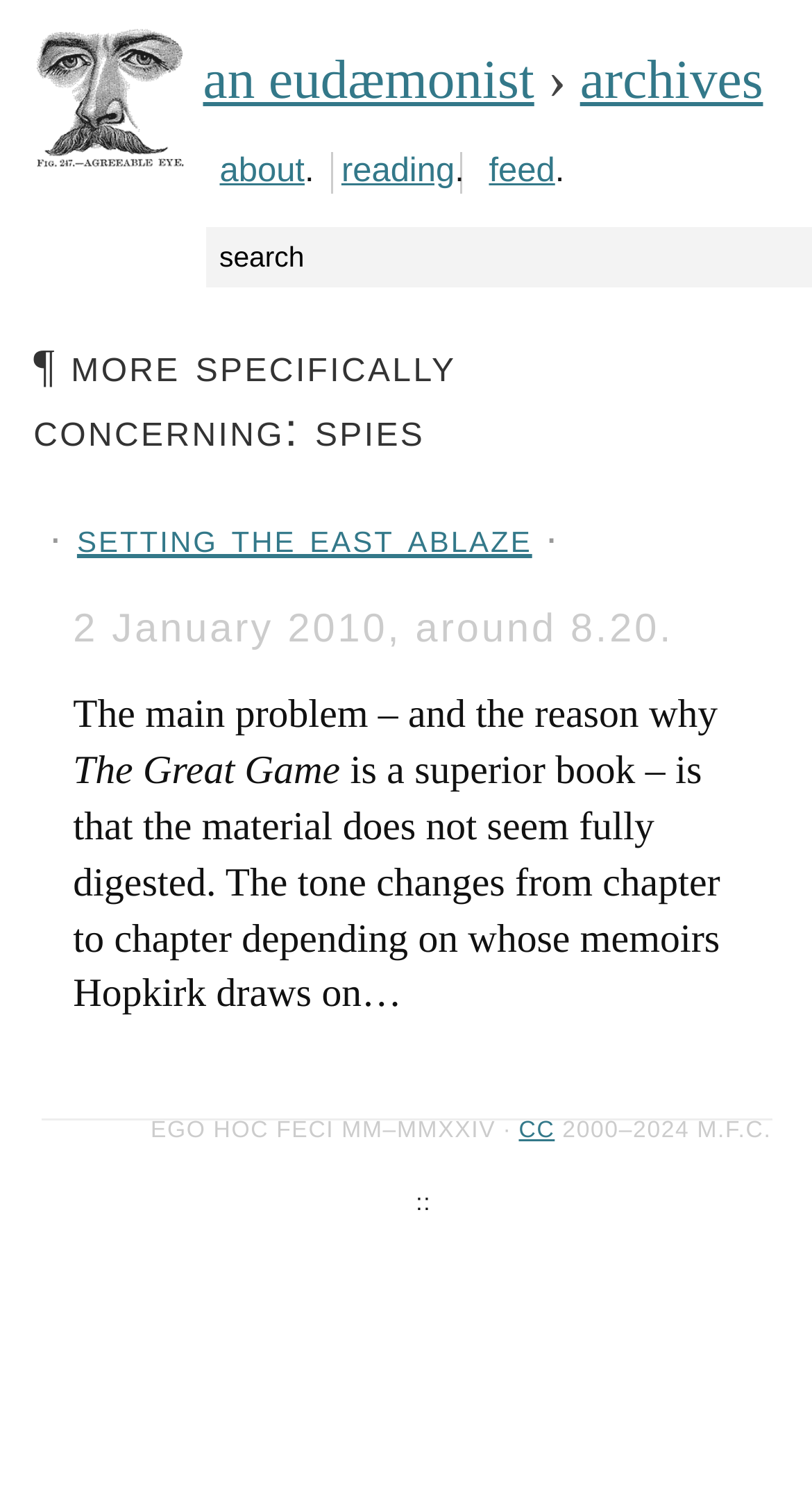Provide the bounding box coordinates of the UI element that matches the description: "input value="search" name="s" value="search"".

[0.253, 0.151, 1.0, 0.191]